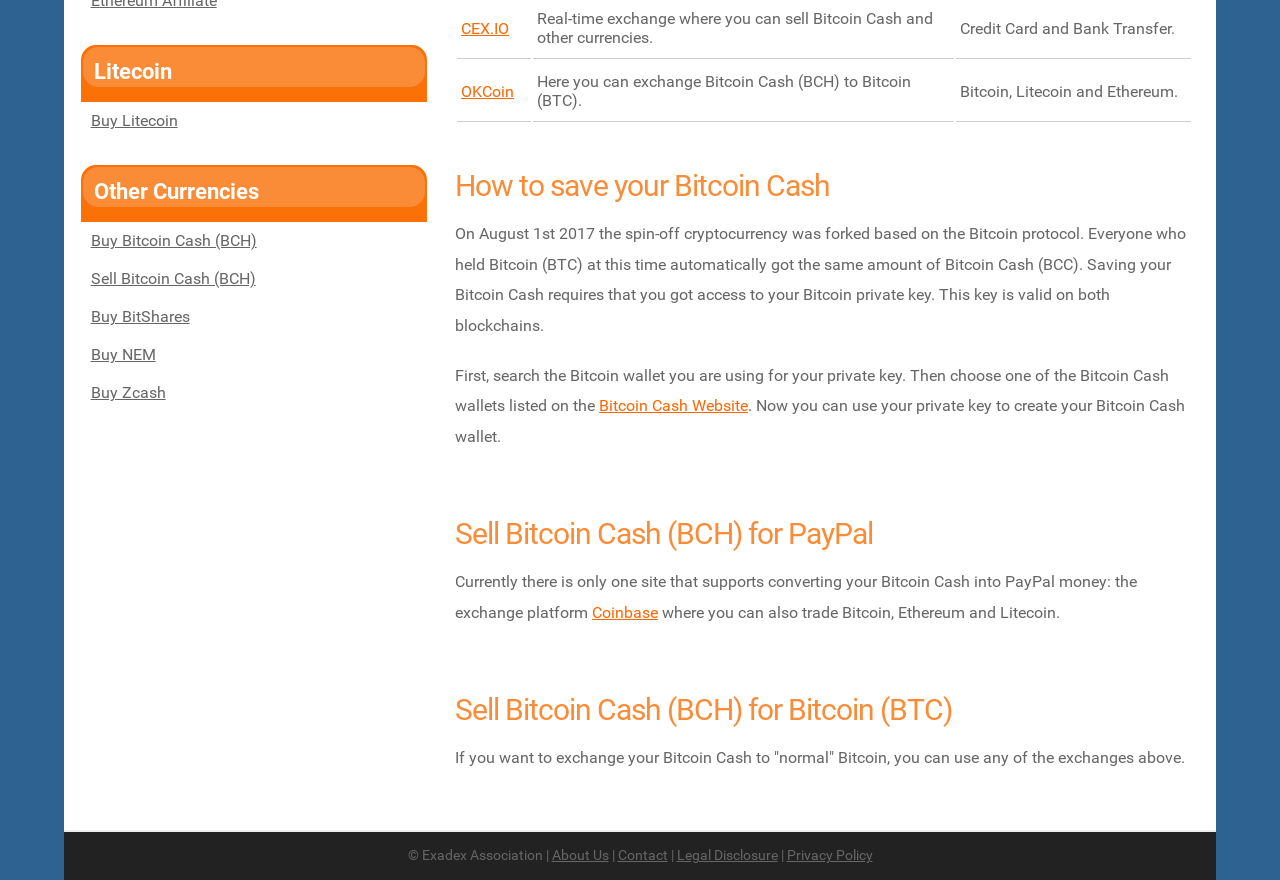Provide the bounding box coordinates for the UI element described in this sentence: "About Us". The coordinates should be four float values between 0 and 1, i.e., [left, top, right, bottom].

[0.431, 0.963, 0.475, 0.982]